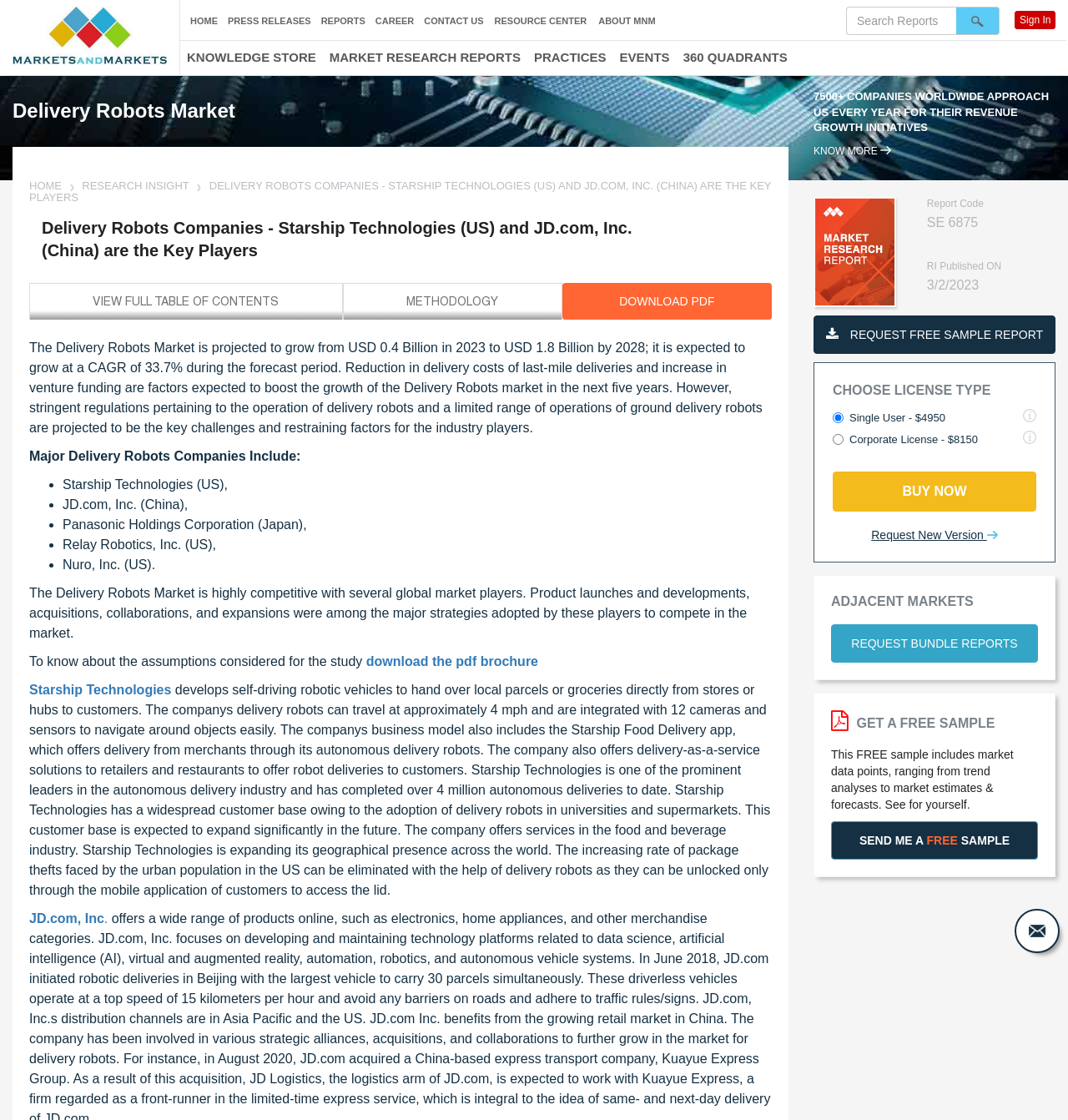Identify the bounding box for the element characterized by the following description: "HOME".

[0.027, 0.16, 0.061, 0.171]